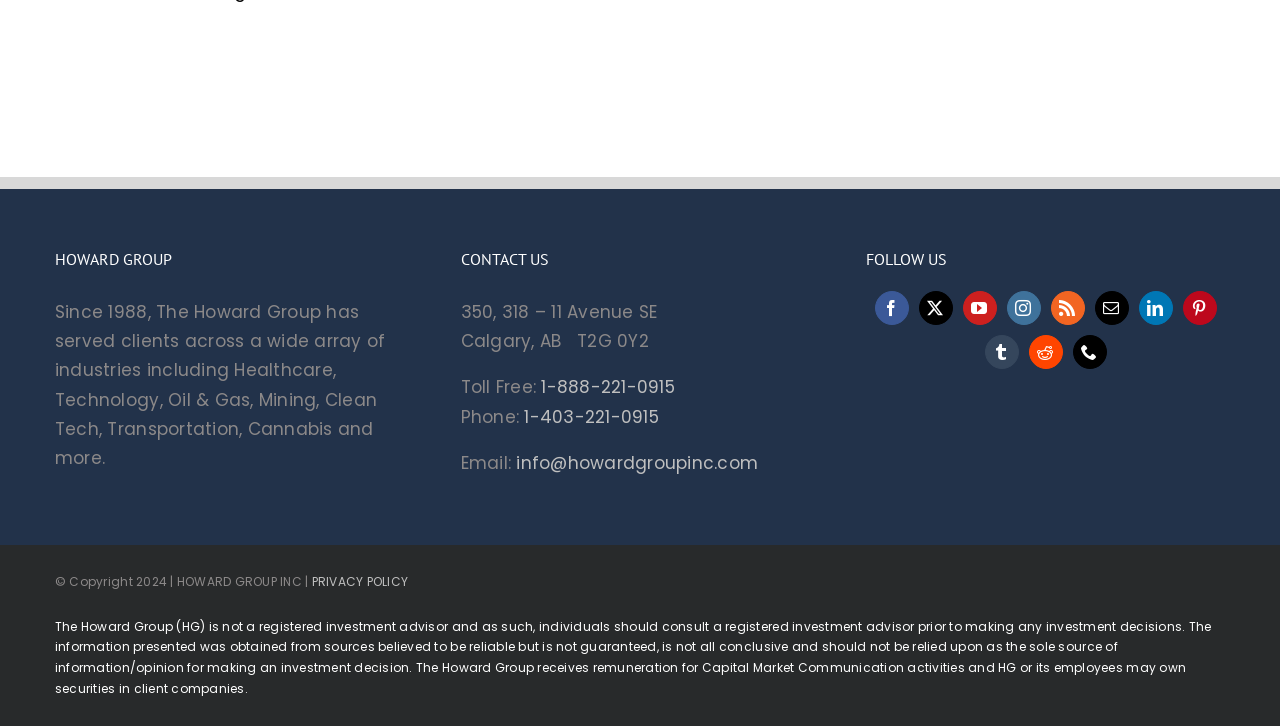Please determine the bounding box coordinates of the element's region to click in order to carry out the following instruction: "Send an email to the Howard Group". The coordinates should be four float numbers between 0 and 1, i.e., [left, top, right, bottom].

[0.403, 0.621, 0.592, 0.654]